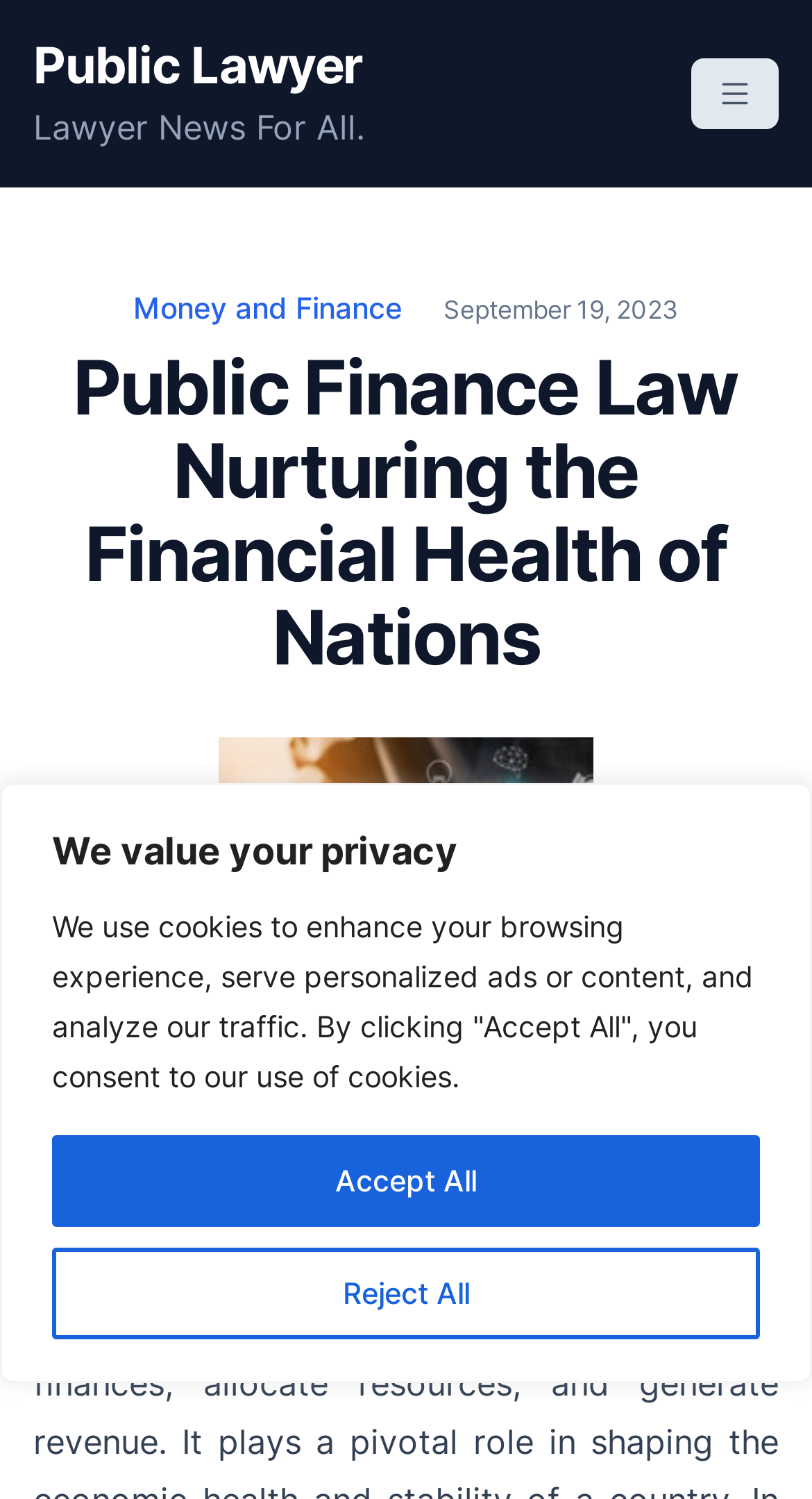How many main sections are in the header?
Please provide a comprehensive and detailed answer to the question.

I found the number of main sections in the header by looking at the links and elements in the header section. There are three main sections: 'Money and Finance', 'September 19, 2023', and the title of the article.